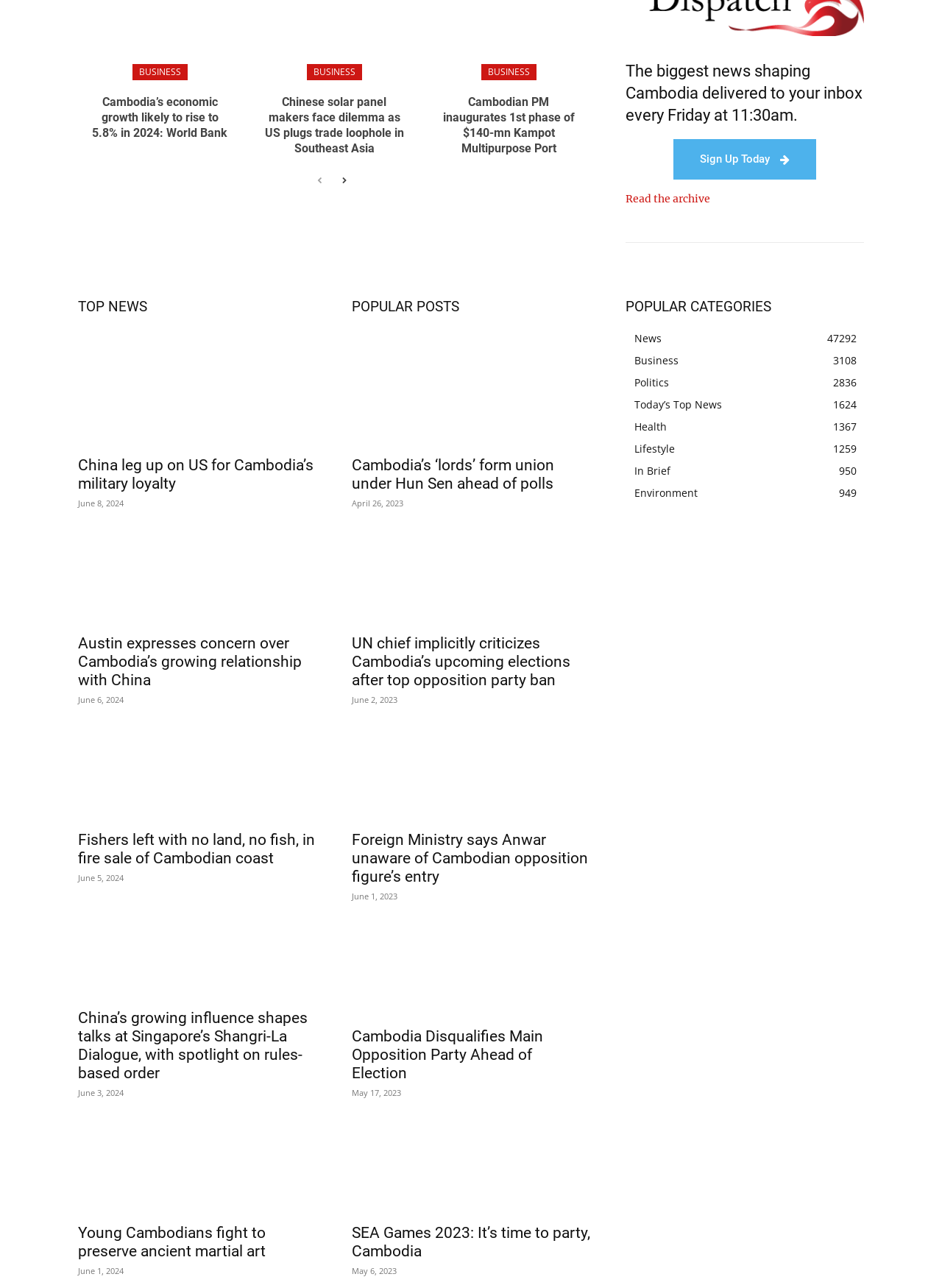Locate the bounding box of the user interface element based on this description: "Read the archive".

[0.664, 0.149, 0.754, 0.16]